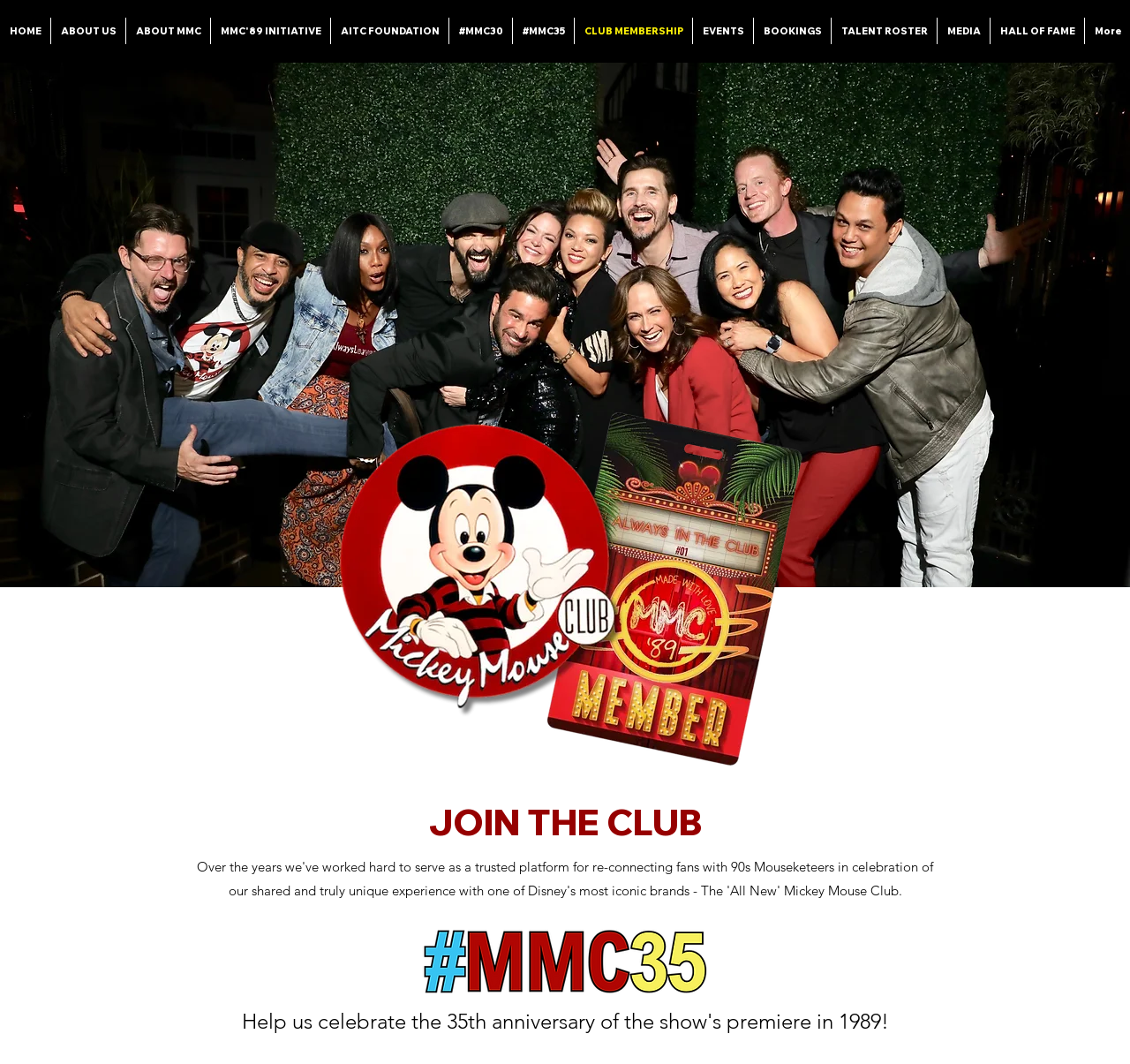Identify the bounding box coordinates for the element you need to click to achieve the following task: "Go to EVENTS". Provide the bounding box coordinates as four float numbers between 0 and 1, in the form [left, top, right, bottom].

[0.612, 0.017, 0.666, 0.041]